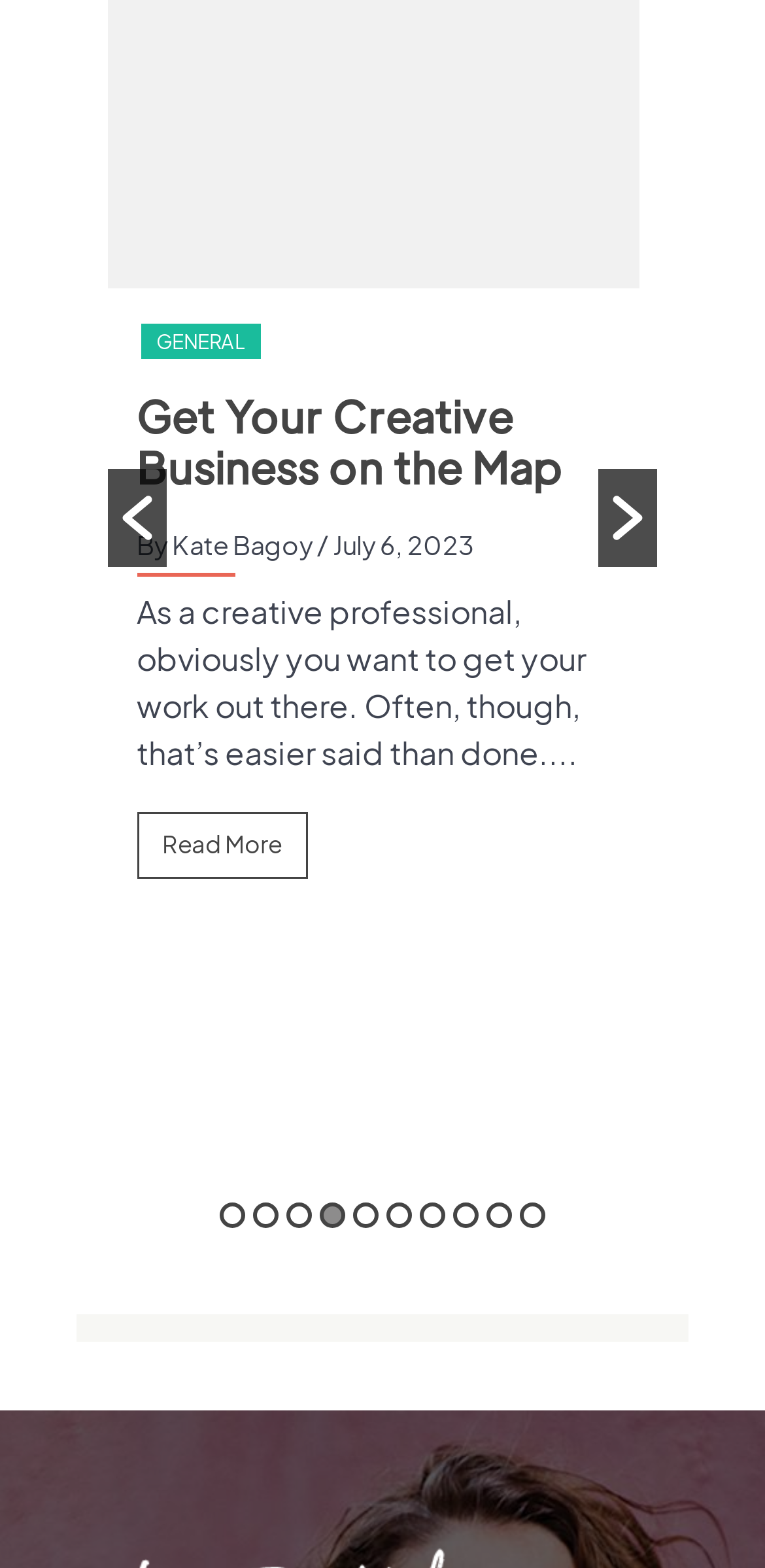How many buttons are visible in the tablist?
Provide a one-word or short-phrase answer based on the image.

1